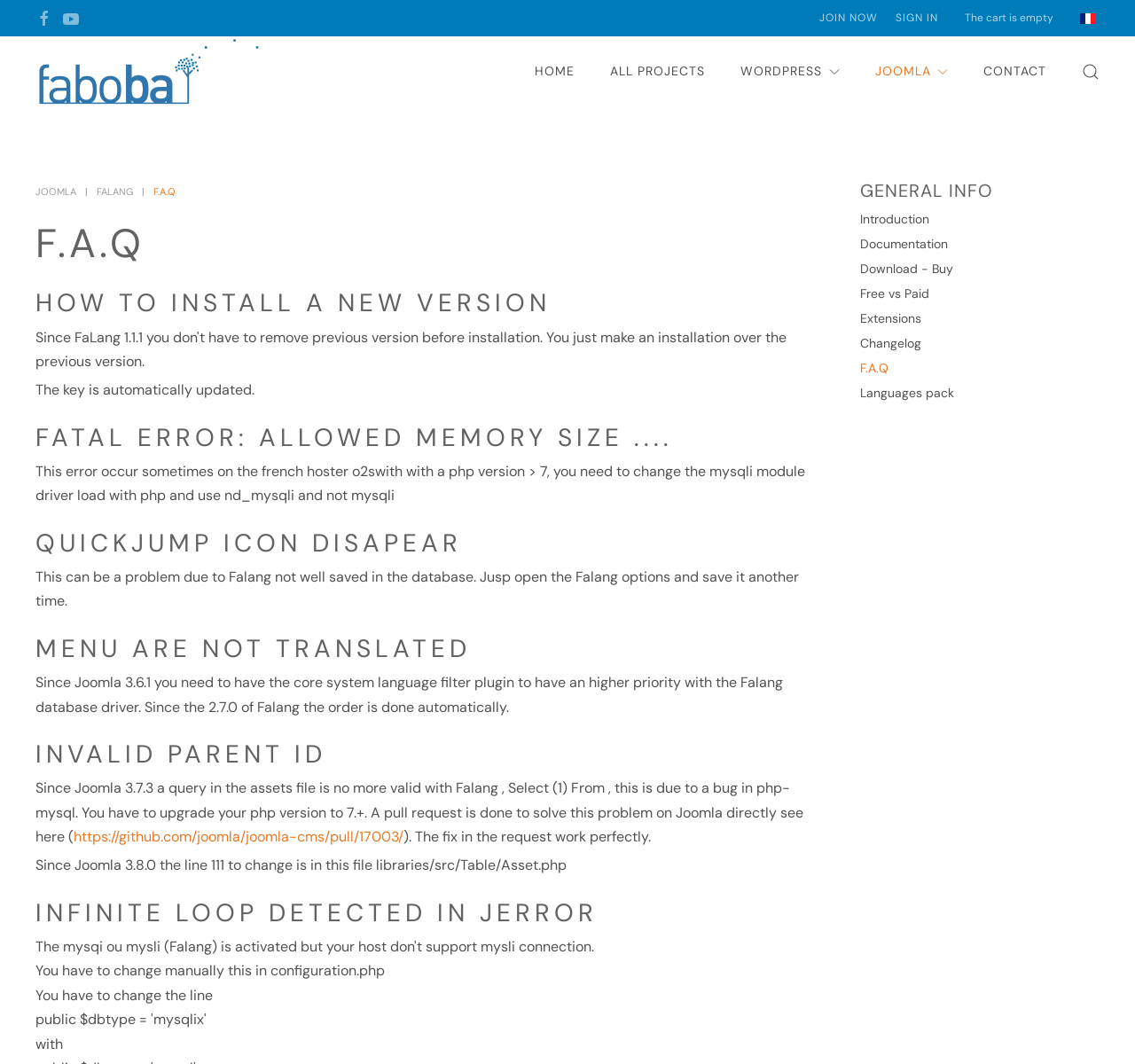Construct a thorough caption encompassing all aspects of the webpage.

This webpage is a FAQ page for the Falang component, with a focus on troubleshooting and resolving common issues. At the top of the page, there are several links, including "Skip to main content", "JOIN NOW", and "SIGN IN", as well as a cart indicator showing that the cart is empty. To the right of these links, there is a language selection dropdown with a French flag icon.

Below these top-level links, there is a navigation menu with links to "HOME", "ALL PROJECTS", "WORDPRESS", "JOOMLA", and "CONTACT". Each of these links has an associated image icon.

The main content of the page is divided into two sections. On the left, there is a breadcrumb navigation menu showing the current location within the website, with links to "JOOMLA" and "FALANG". Below this, there are several headings and paragraphs of text, each addressing a specific issue or question related to the Falang component. These issues include "HOW TO INSTALL A NEW VERSION", "FATAL ERROR: ALLOWED MEMORY SIZE", "QUICKJUMP ICON DISAPEAR", and several others.

On the right side of the page, there is a secondary navigation menu with links to "GENERAL INFO", "Introduction", "Documentation", "Download - Buy", and several other related topics.